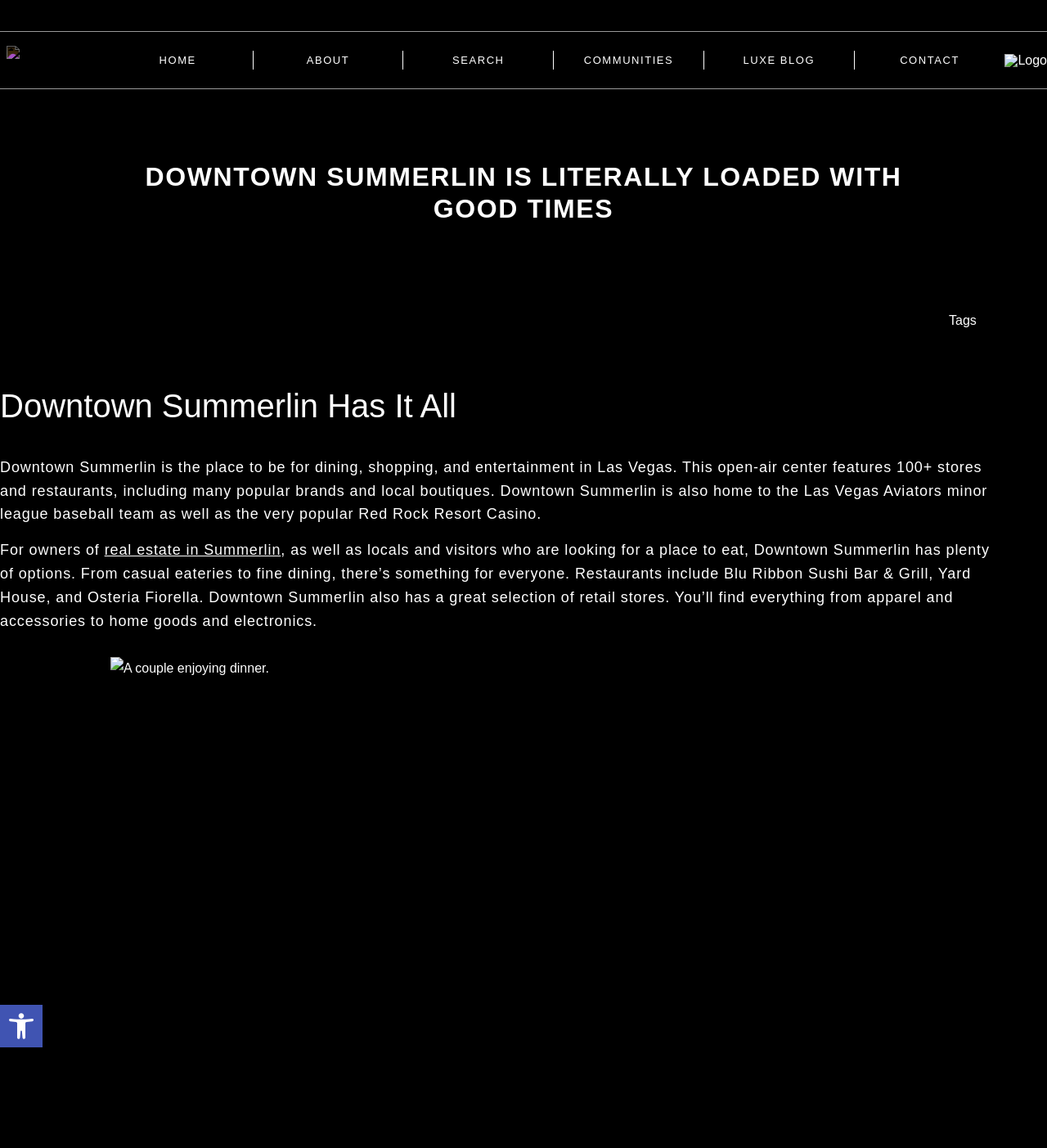What is the main heading of this webpage? Please extract and provide it.

DOWNTOWN SUMMERLIN IS LITERALLY LOADED WITH GOOD TIMES